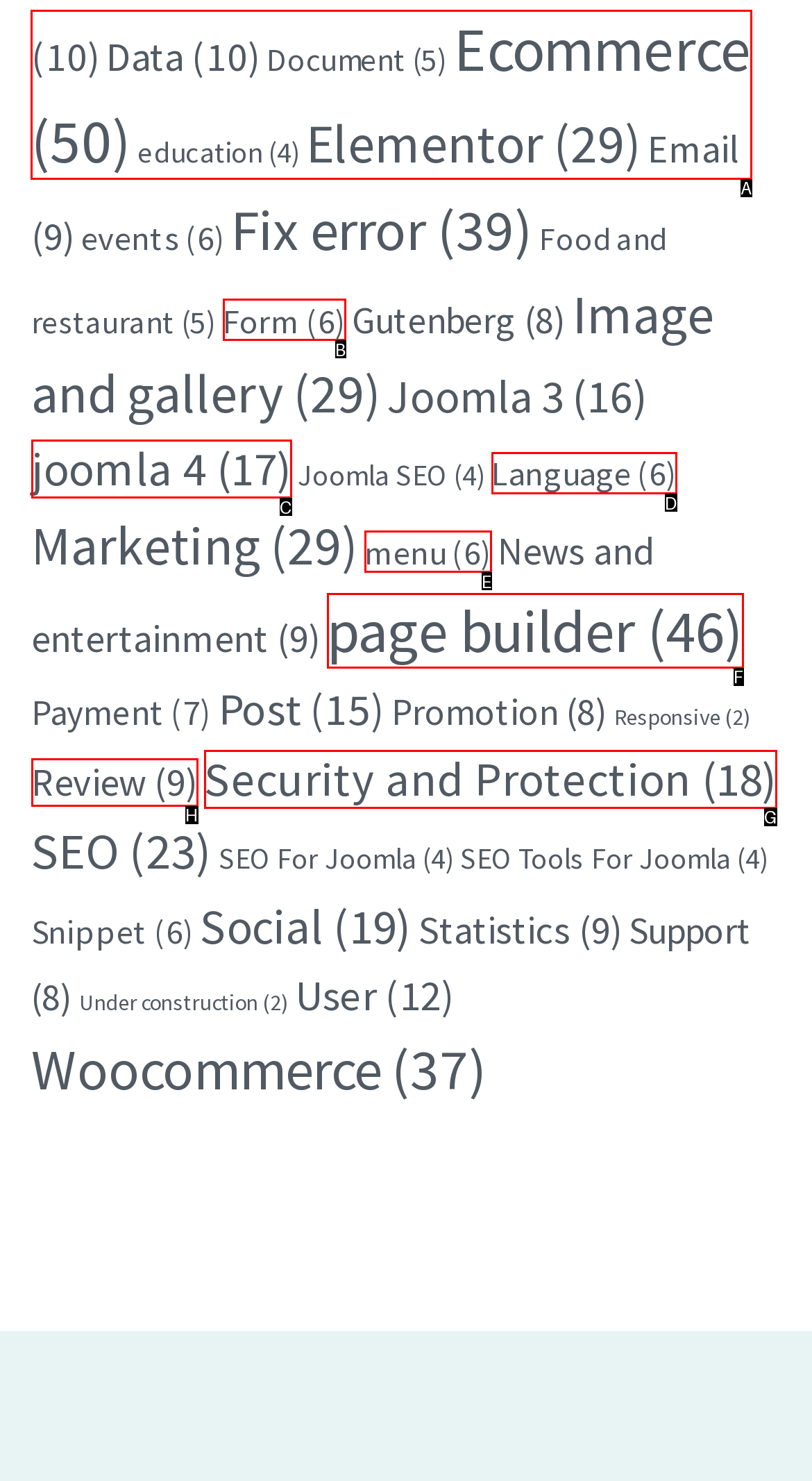Which option should you click on to fulfill this task: View Ecommerce items? Answer with the letter of the correct choice.

A